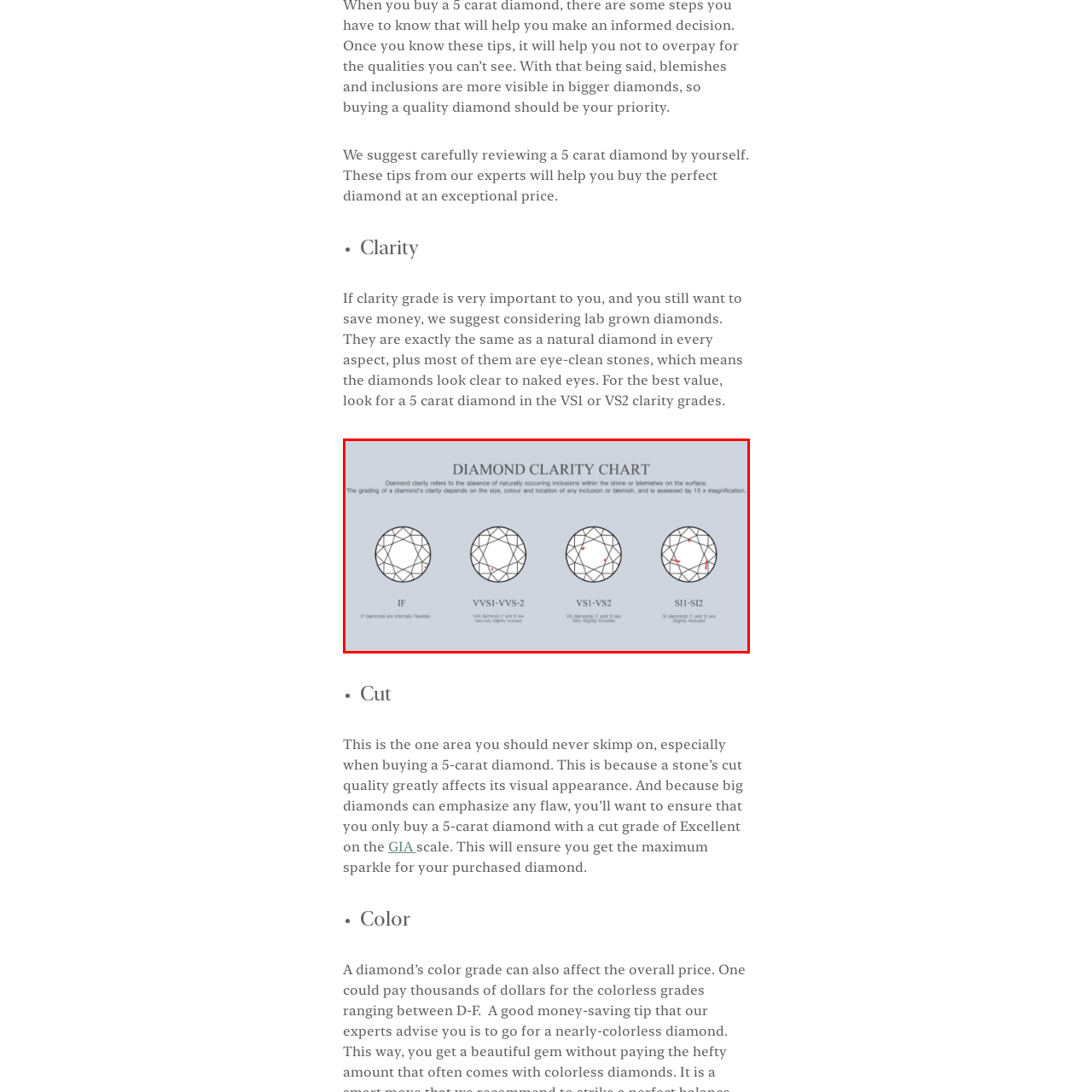Focus on the image enclosed by the red outline and give a short answer: What is the purpose of the diamond clarity chart?

Guide for potential buyers